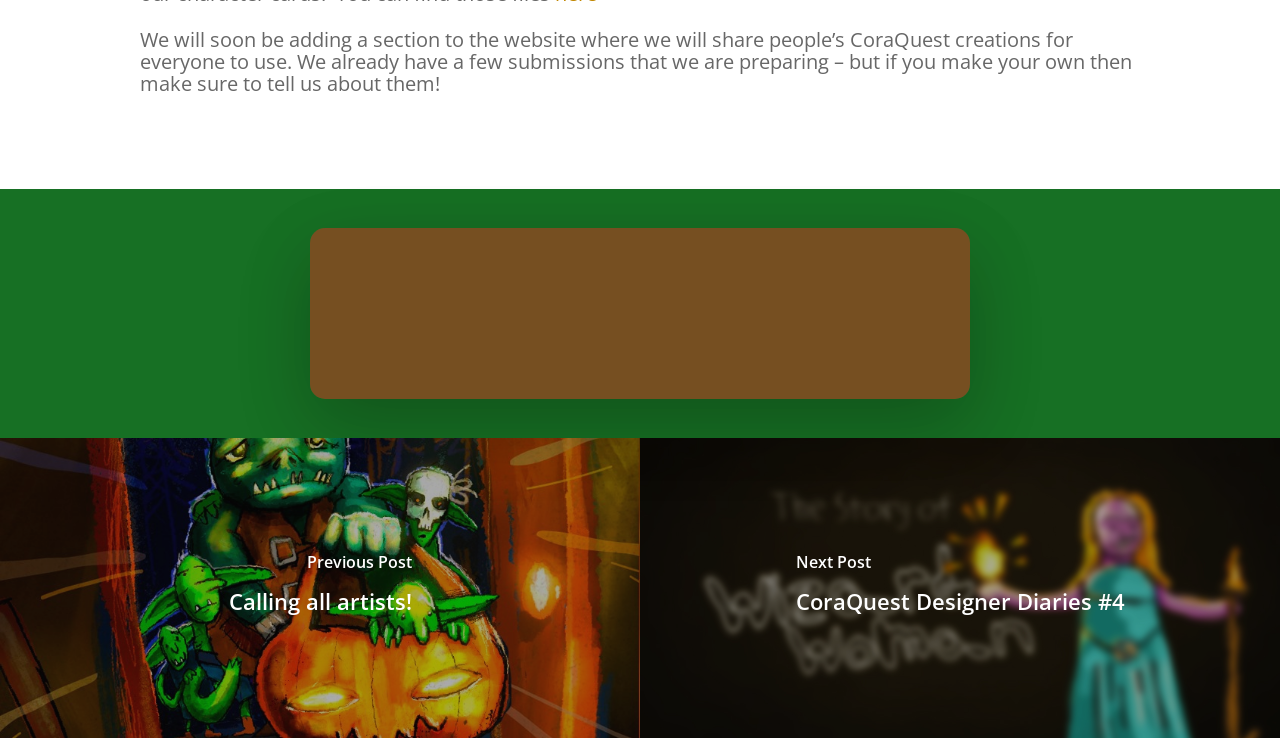What is the title of the previous post?
Provide an in-depth and detailed answer to the question.

The heading element with the bounding box coordinates [0.179, 0.739, 0.321, 0.844] indicates that the title of the previous post is 'Calling all artists!'.